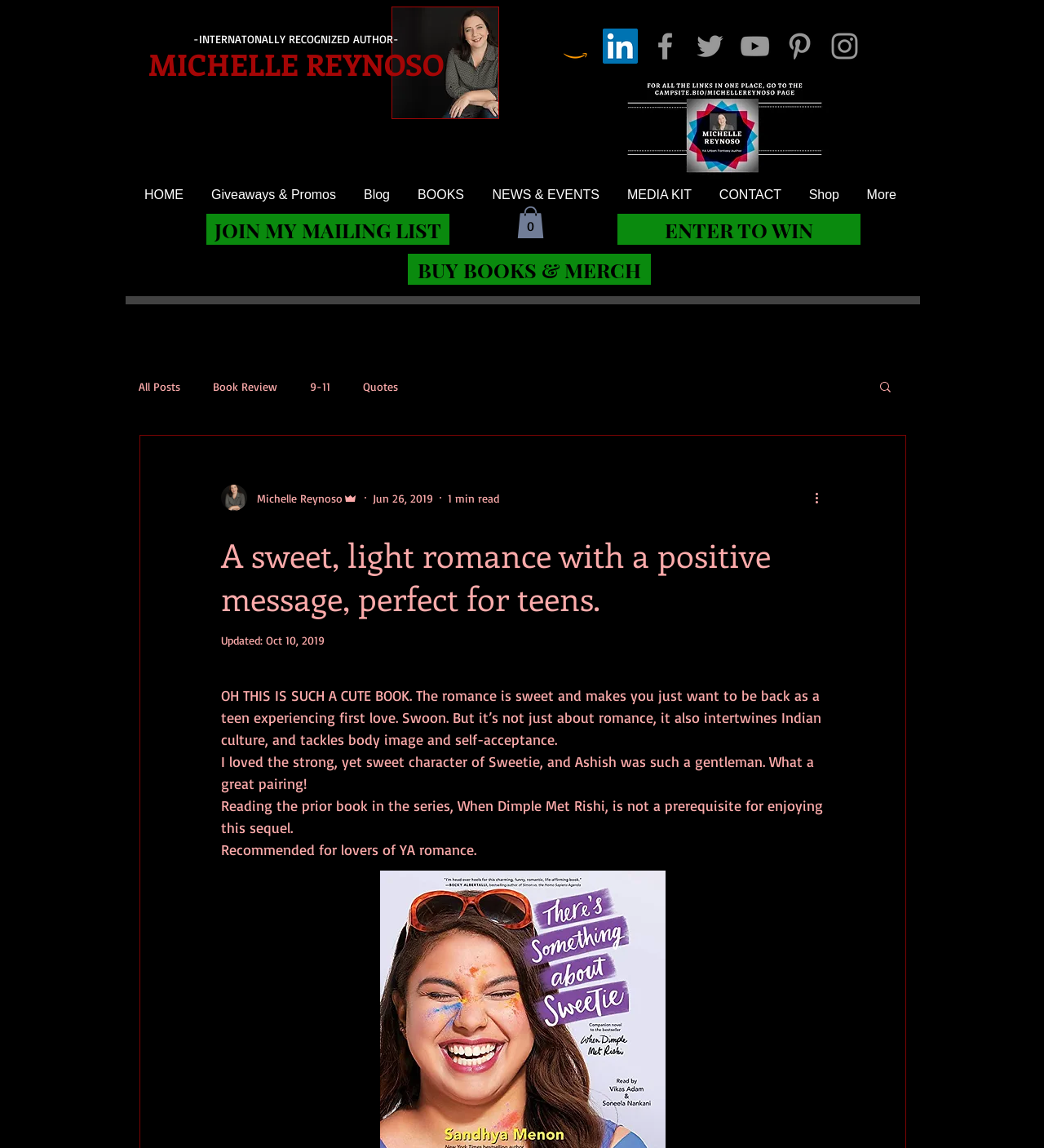How many navigation links are there?
Please provide a detailed and thorough answer to the question.

I counted the number of link elements under the 'Site' navigation, which are HOME, Giveaways & Promos, Blog, BOOKS, NEWS & EVENTS, MEDIA KIT, CONTACT, Shop, and More, and found that there are 9 navigation links.